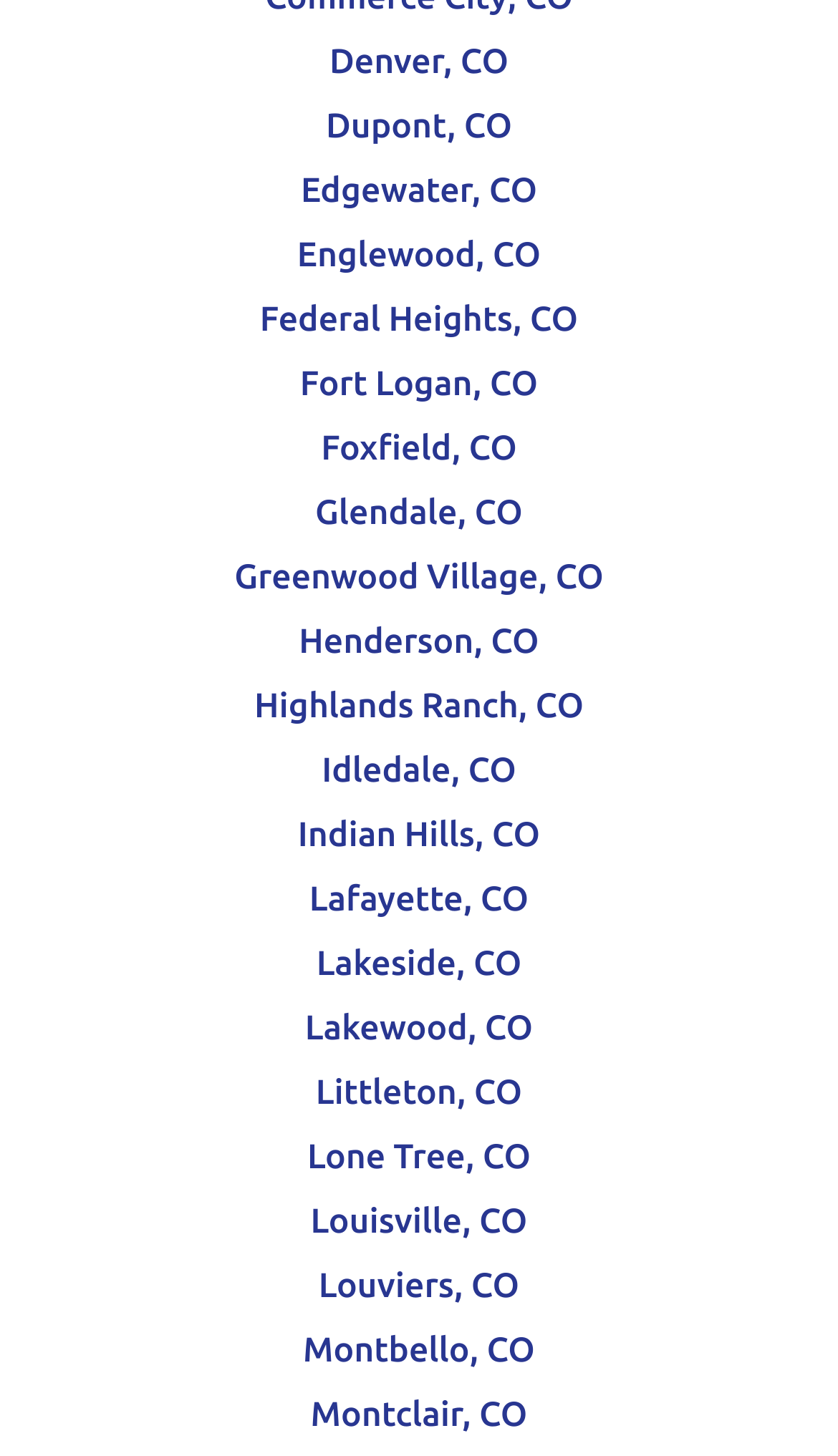Given the description: "Fort Logan, CO", determine the bounding box coordinates of the UI element. The coordinates should be formatted as four float numbers between 0 and 1, [left, top, right, bottom].

[0.358, 0.252, 0.642, 0.278]